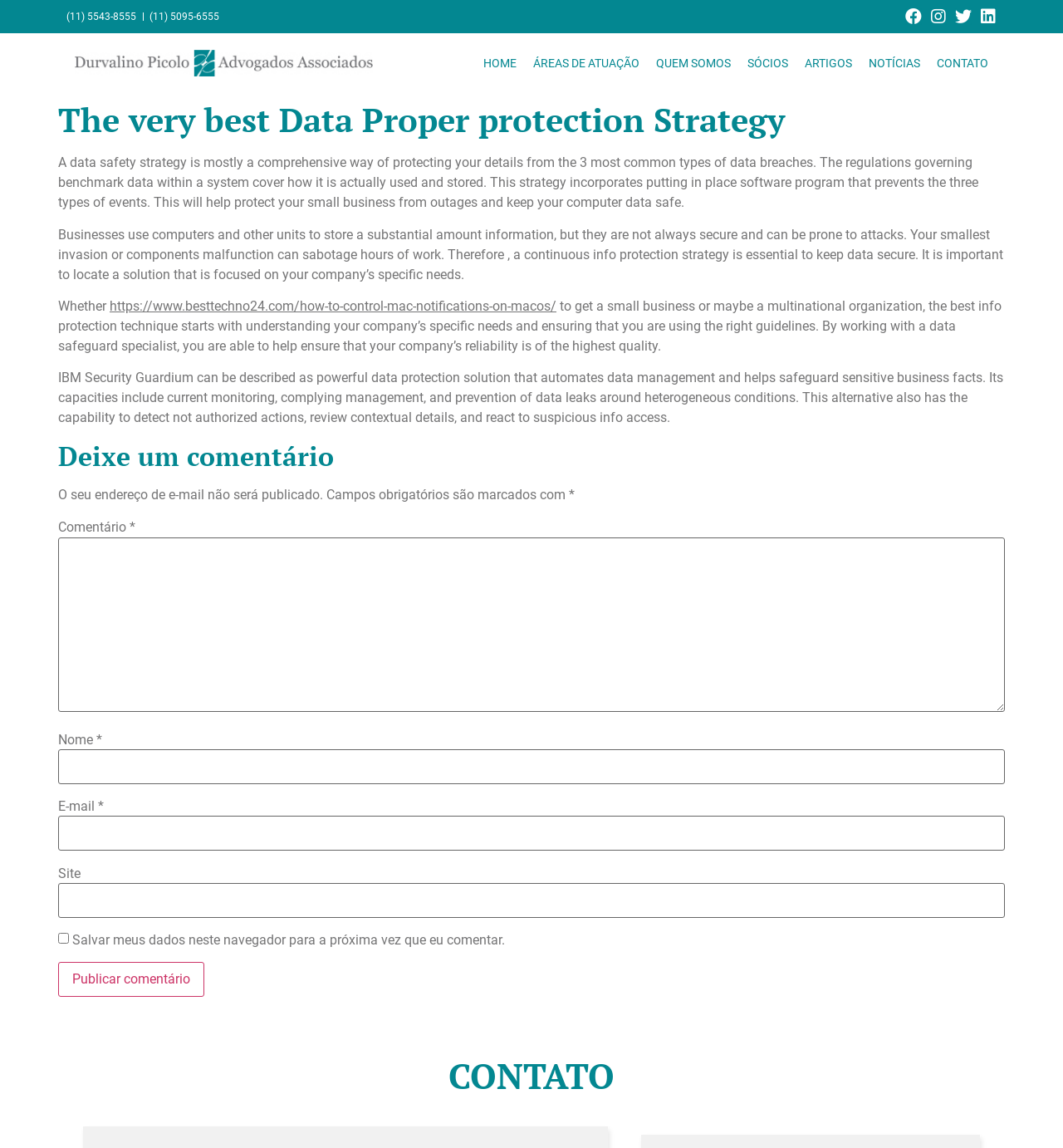What is IBM Security Guardium?
Provide an in-depth and detailed explanation in response to the question.

IBM Security Guardium is a powerful data protection solution that automates data management and helps safeguard sensitive business facts. Its capabilities include current monitoring, compliance management, and prevention of data leaks across heterogeneous environments.